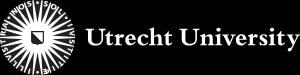What does the stylized rays symbolize?
Provide a fully detailed and comprehensive answer to the question.

The stylized rays emanating from the central emblem symbolize knowledge and enlightenment because the caption explicitly states that they represent these concepts, highlighting the university's commitment to education and intellectual pursuits.